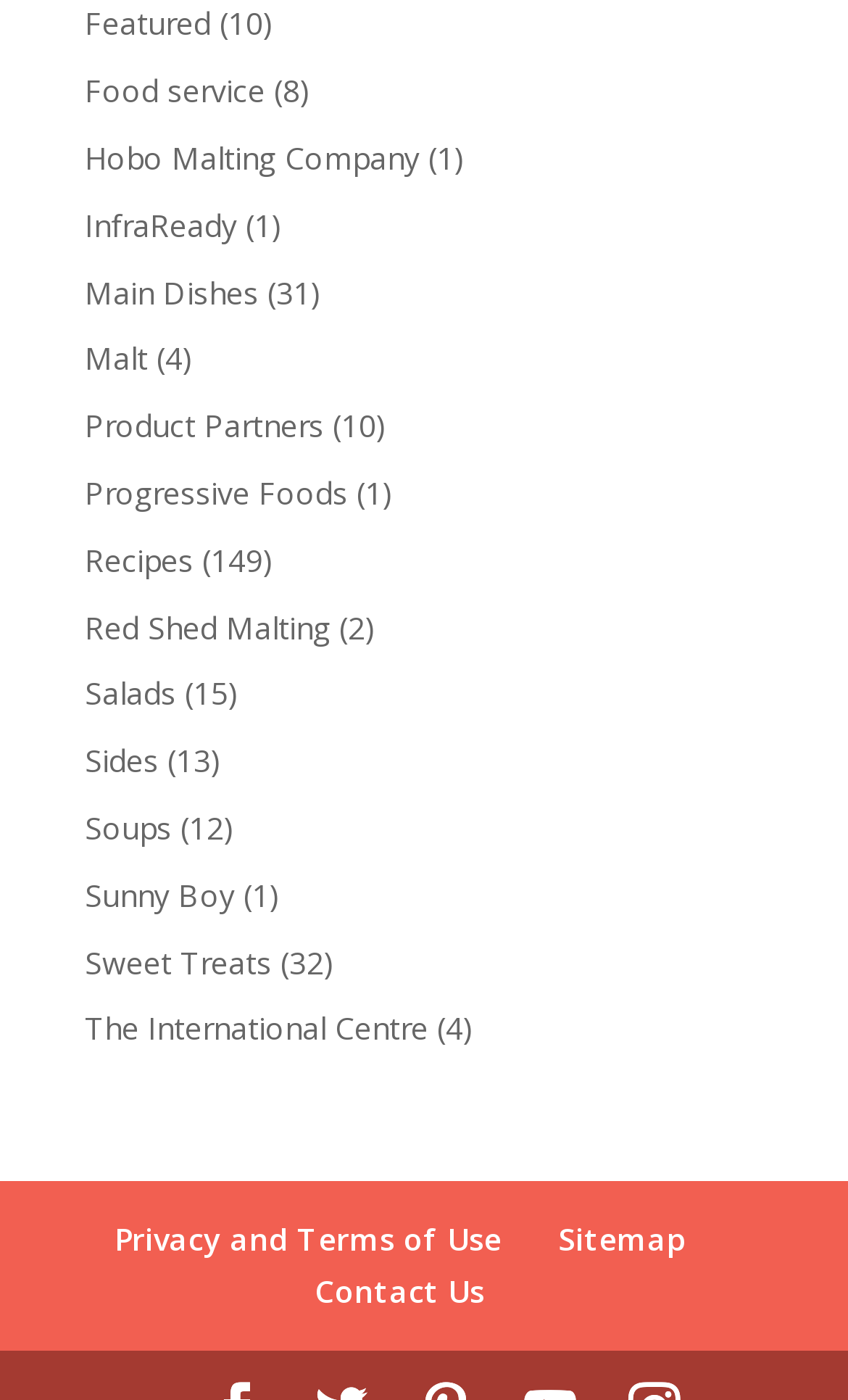Please specify the bounding box coordinates for the clickable region that will help you carry out the instruction: "Visit Hobo Malting Company".

[0.1, 0.098, 0.495, 0.127]